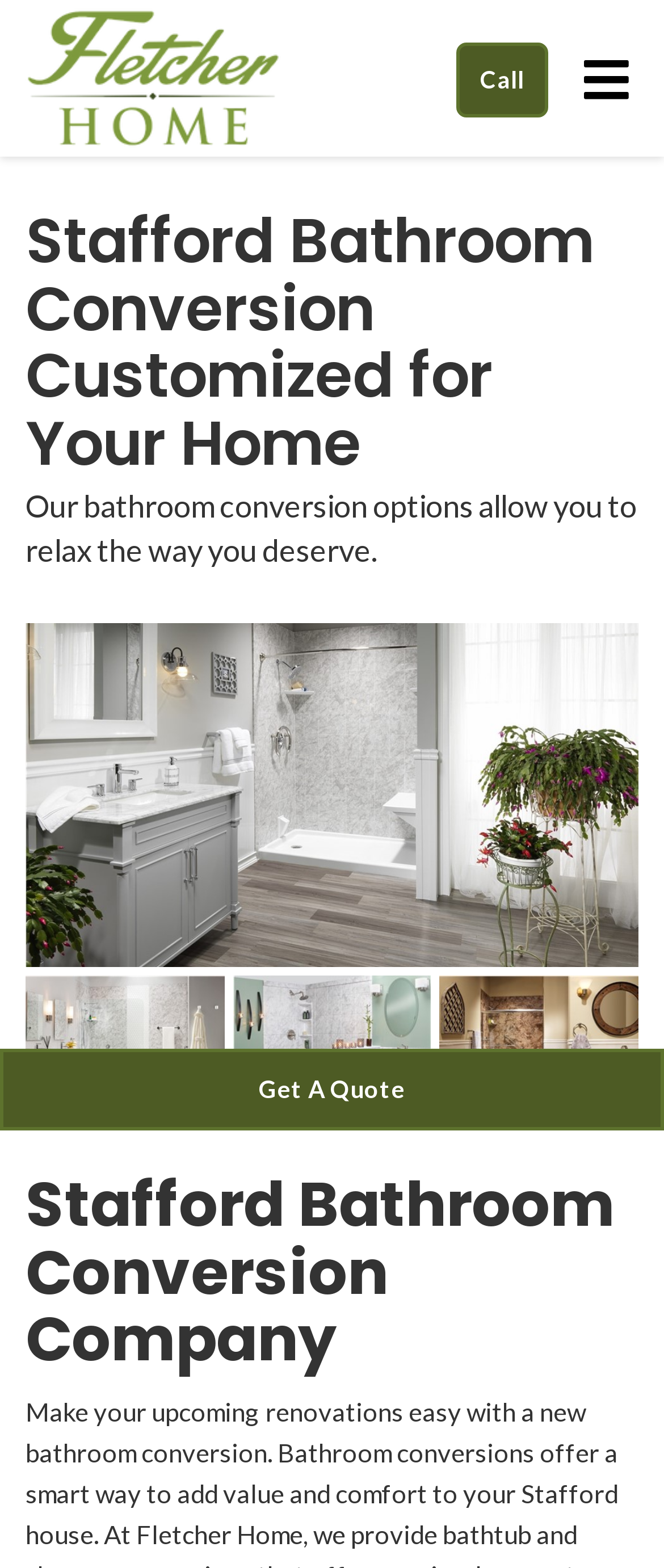Create a full and detailed caption for the entire webpage.

The webpage is about Fletcher Home, a professional remodeling company specializing in bathroom conversions in Stafford, VA. At the top left corner, there is a Fletcher Home logo, which is an image linked to the company's homepage. Next to the logo, there is a "Toggle navigation" button. On the right side of the top section, there is a "Call" link and a "Get A Quote" link, which spans the entire width of the page.

Below the top section, there is a heading that reads "Stafford Bathroom Conversion Customized for Your Home". This is followed by a paragraph of text that describes the company's bathroom conversion options. Underneath the text, there is a row of four images showcasing different bathroom conversion designs. Each image is linked to a specific photo page.

At the bottom of the page, there is a prominent heading that reads "Stafford Bathroom Conversion Company". Overall, the webpage has a clean and organized layout, with a focus on showcasing the company's bathroom conversion services and designs.